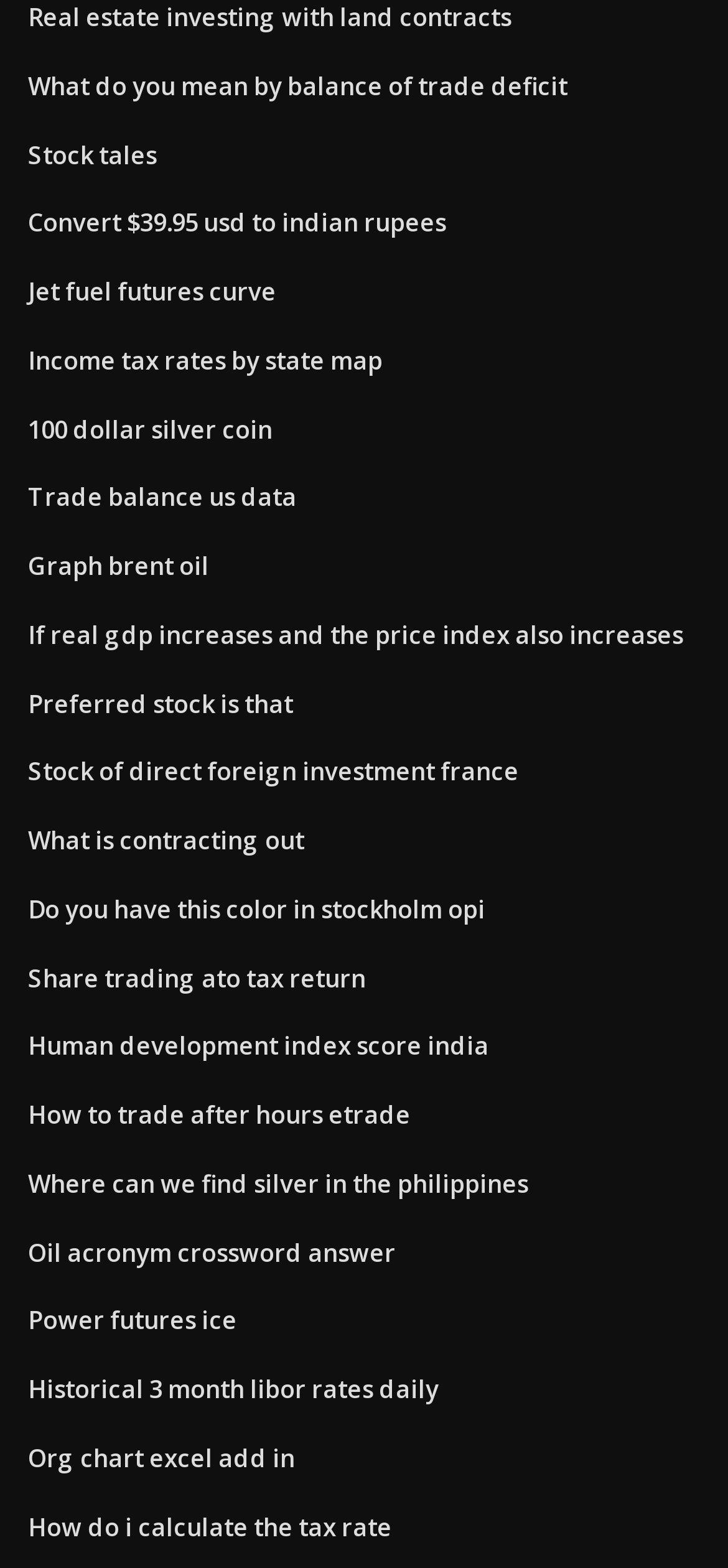Identify the bounding box coordinates for the UI element described as: "English".

None